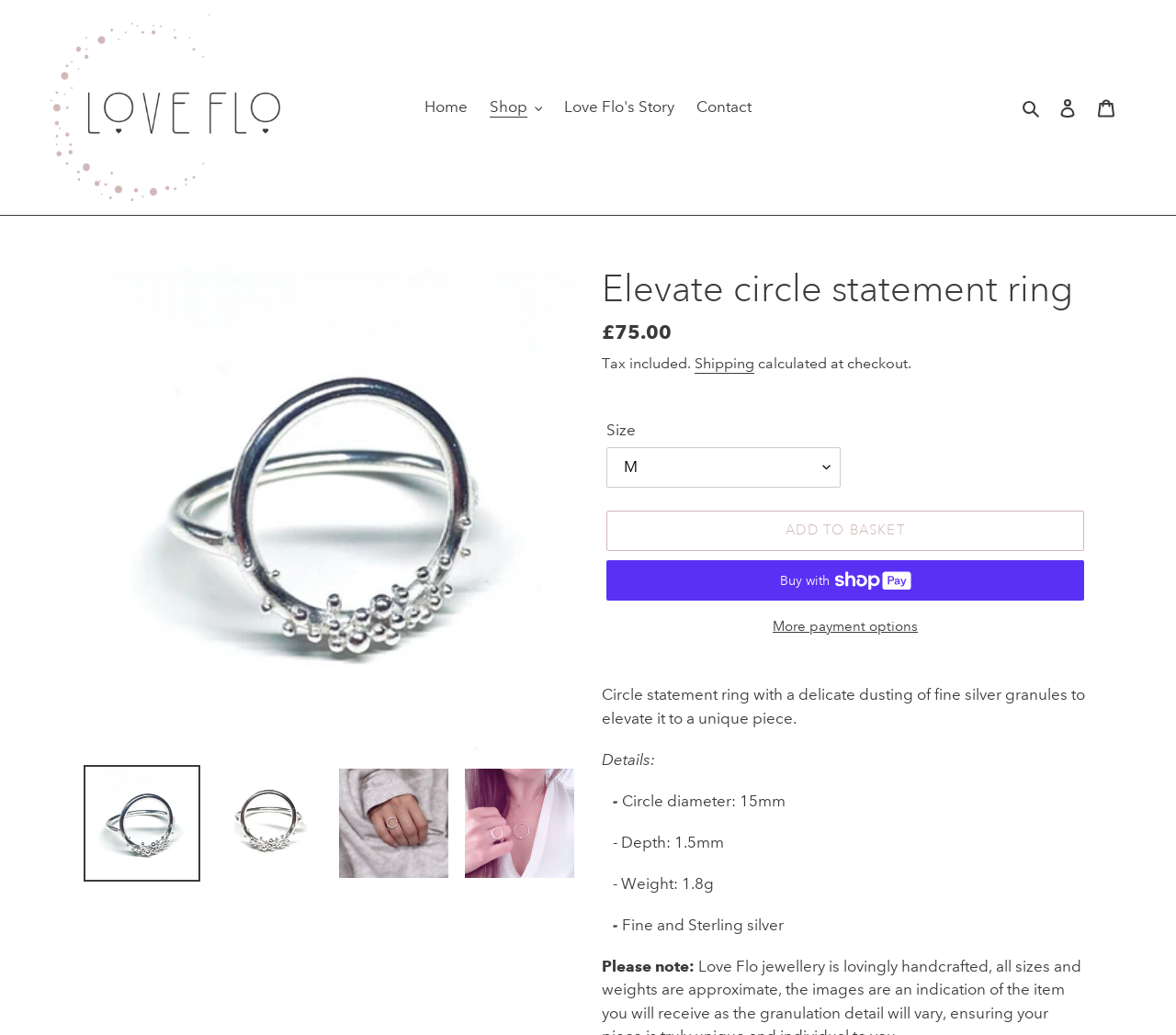Please find the bounding box coordinates of the element that you should click to achieve the following instruction: "Click the 'Search' button". The coordinates should be presented as four float numbers between 0 and 1: [left, top, right, bottom].

[0.864, 0.092, 0.891, 0.116]